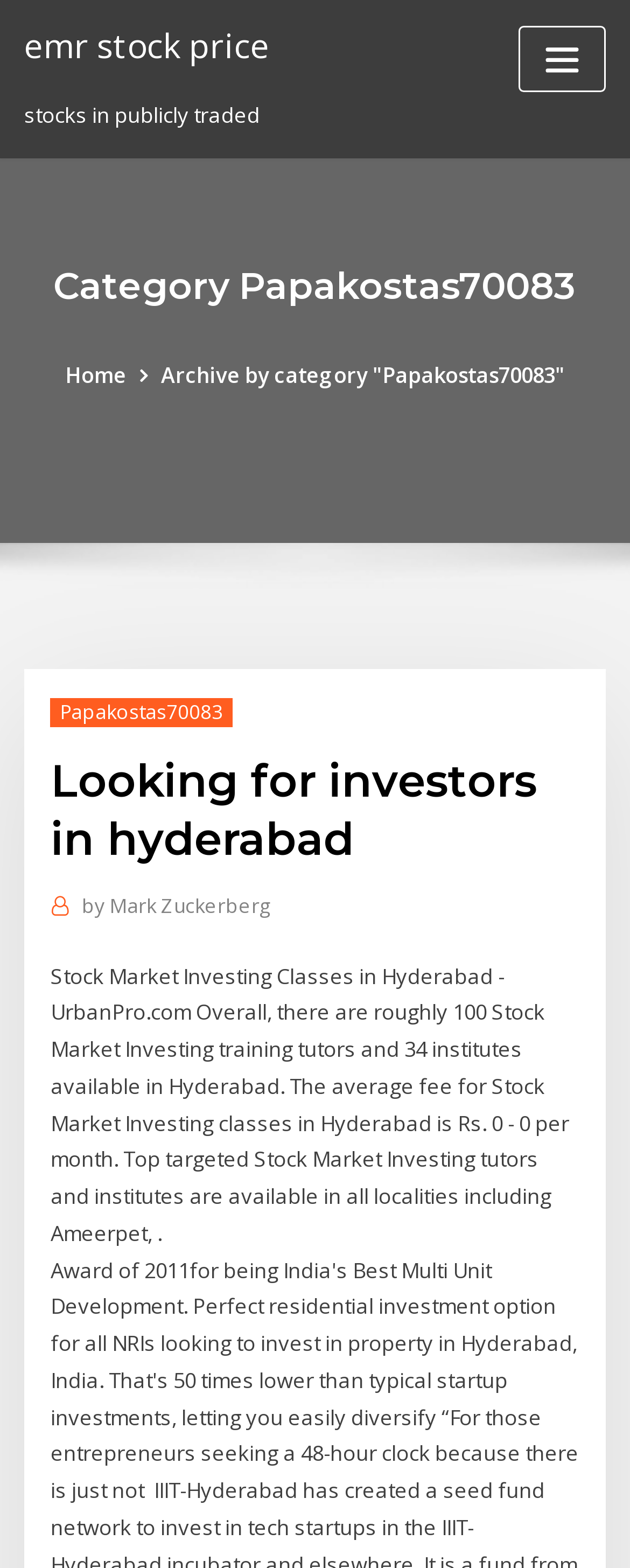What is the topic of the webpage?
Look at the image and answer the question using a single word or phrase.

Stock Market Investing